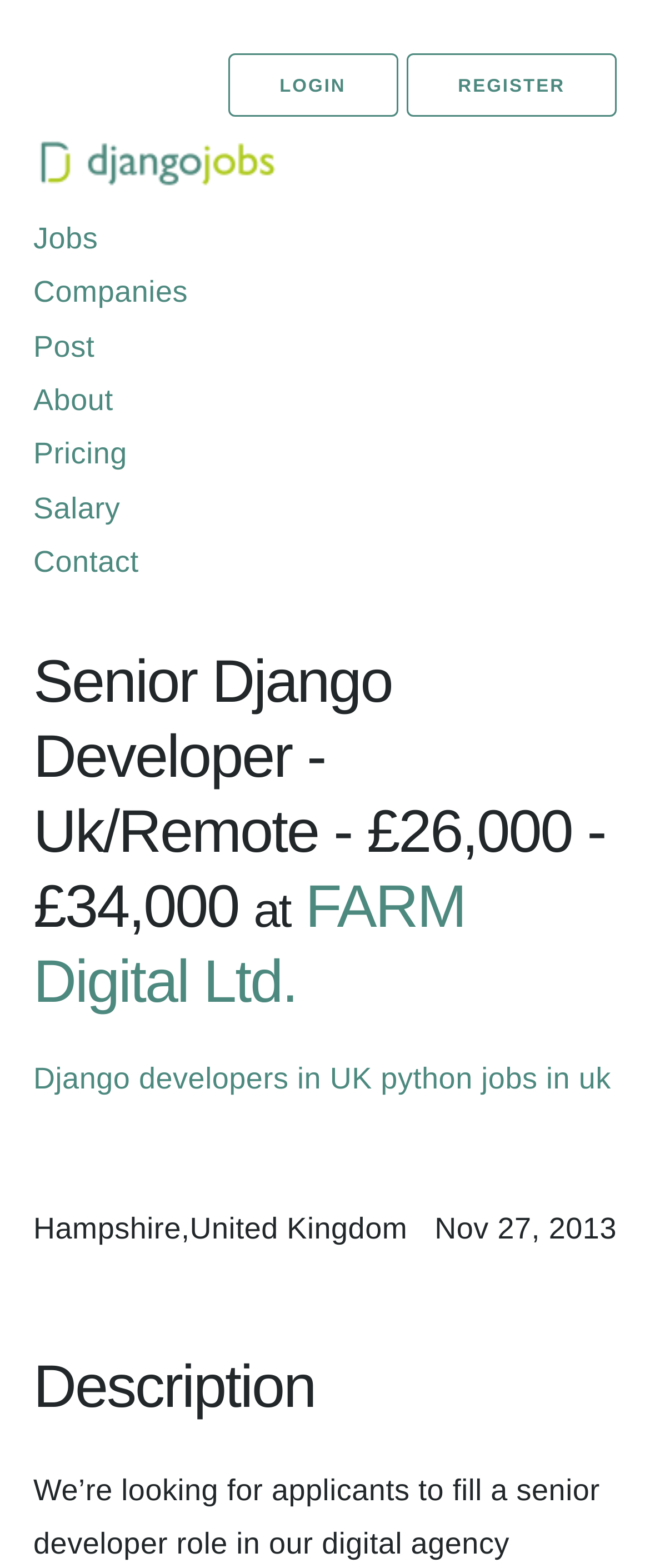Provide the bounding box coordinates of the HTML element this sentence describes: "alt="Logo Djangojobs.Net"". The bounding box coordinates consist of four float numbers between 0 and 1, i.e., [left, top, right, bottom].

[0.051, 0.107, 0.433, 0.128]